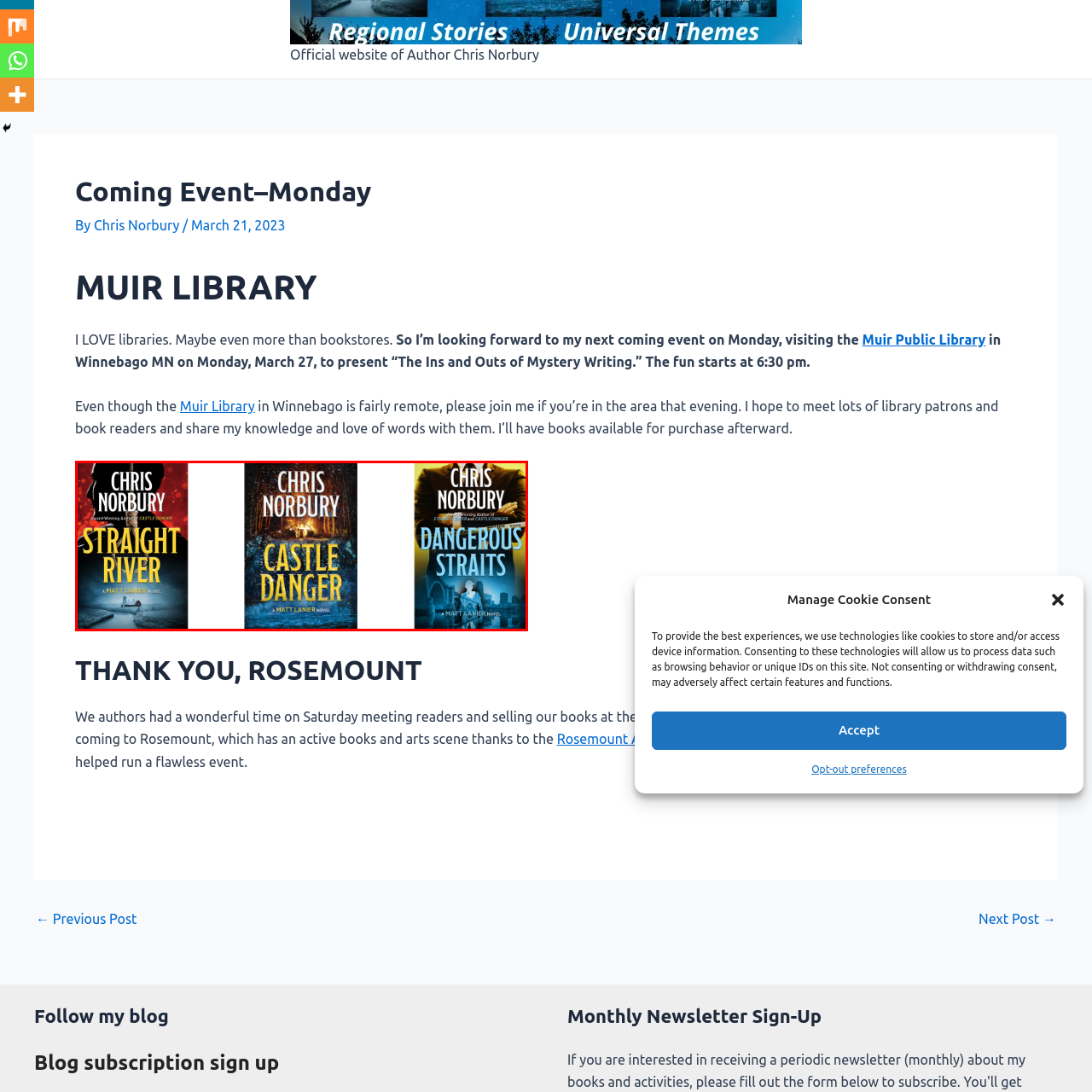Detail the contents of the image within the red outline in an elaborate manner.

The image showcases the book covers from Chris Norbury's "Matt Lanier" series, featuring three titles:

1. **Straight River** - This cover presents a dramatic silhouette against a dark, atmospheric background that evokes suspense.
2. **Castle Danger** - The middle cover features an engaging scene set in a forest, emphasizing intrigue and mystery.
3. **Dangerous Straits** - The cover on the right combines urban elements with a figure looking out over a cityscape, suggesting elements of danger and adventure.

These captivating designs highlight the themes of suspense and mystery central to Norbury's novels, inviting readers to delve into the thrilling narratives within.